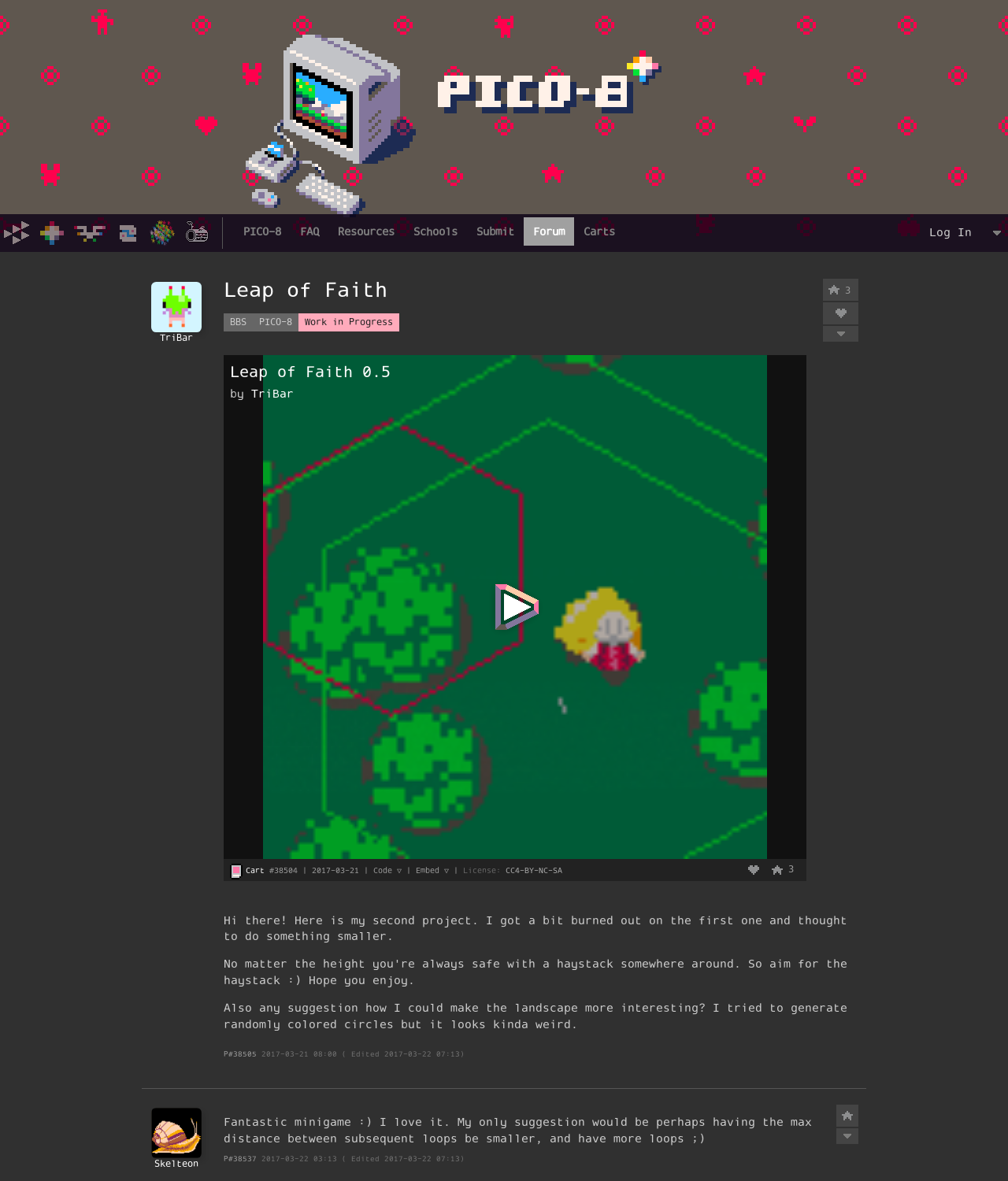Specify the bounding box coordinates of the area to click in order to follow the given instruction: "Click on the 'TriBar' link."

[0.147, 0.272, 0.203, 0.293]